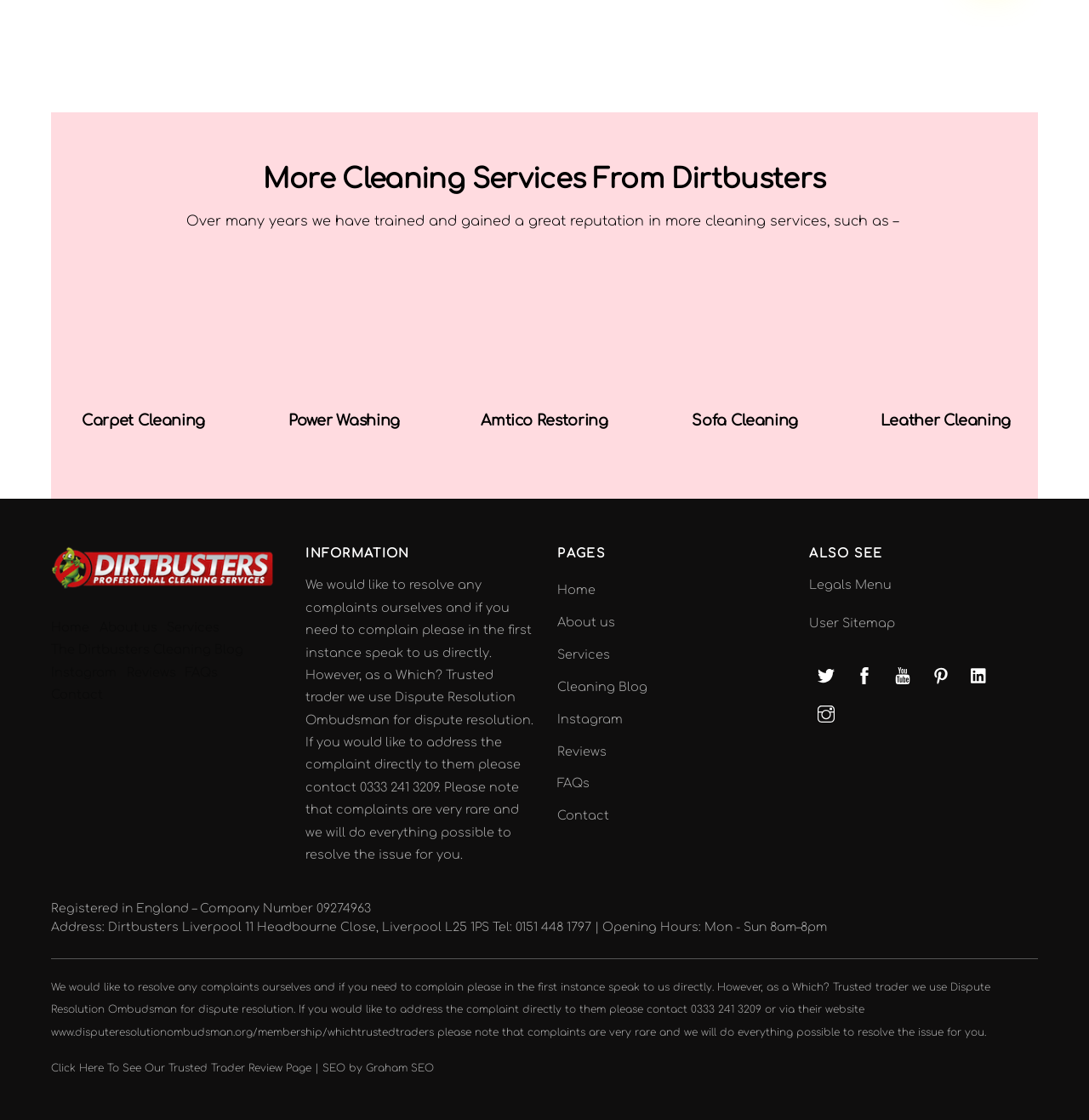Identify the bounding box of the UI element that matches this description: "Legals Menu".

[0.743, 0.516, 0.819, 0.528]